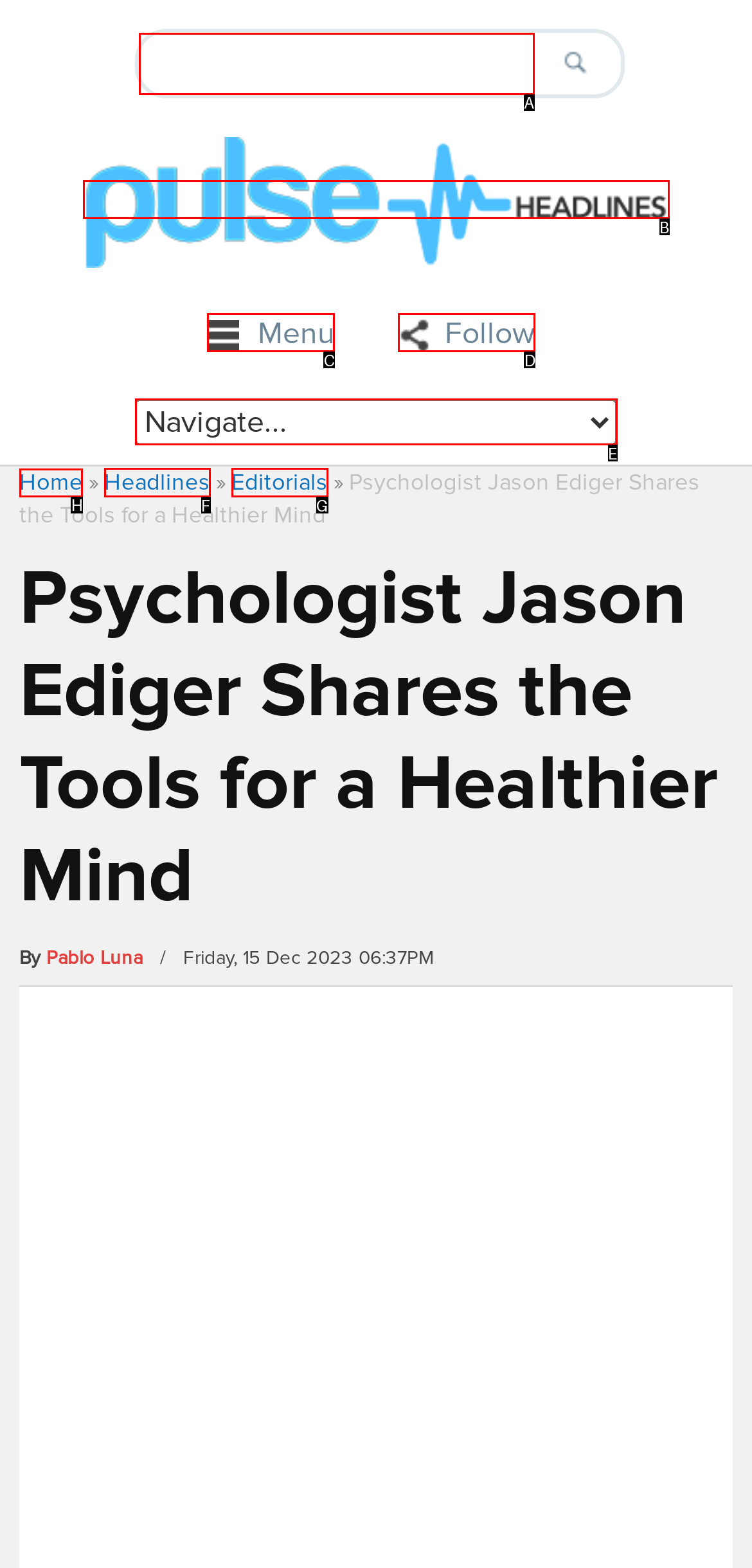Which lettered option should be clicked to perform the following task: go to the home page
Respond with the letter of the appropriate option.

H